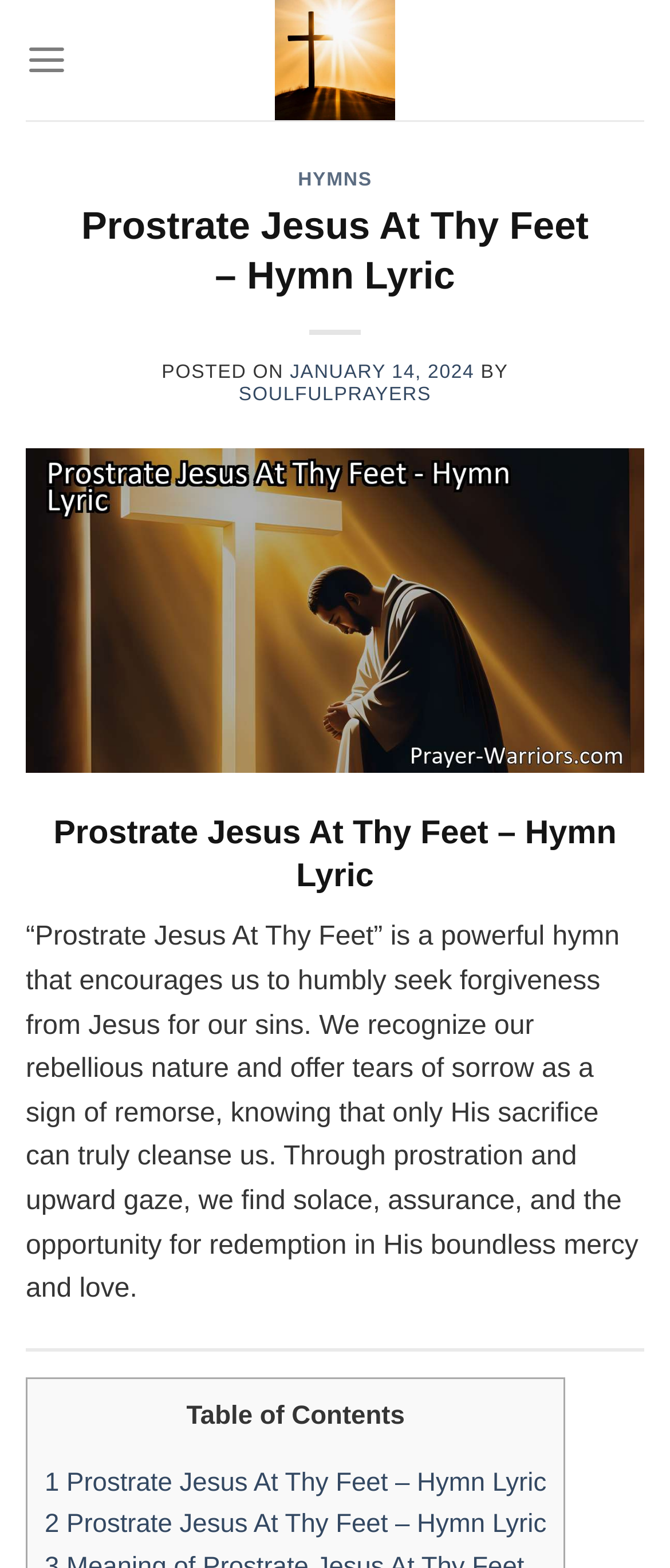Pinpoint the bounding box coordinates of the clickable area needed to execute the instruction: "Click on the 'HYMNS' link". The coordinates should be specified as four float numbers between 0 and 1, i.e., [left, top, right, bottom].

[0.445, 0.108, 0.555, 0.122]